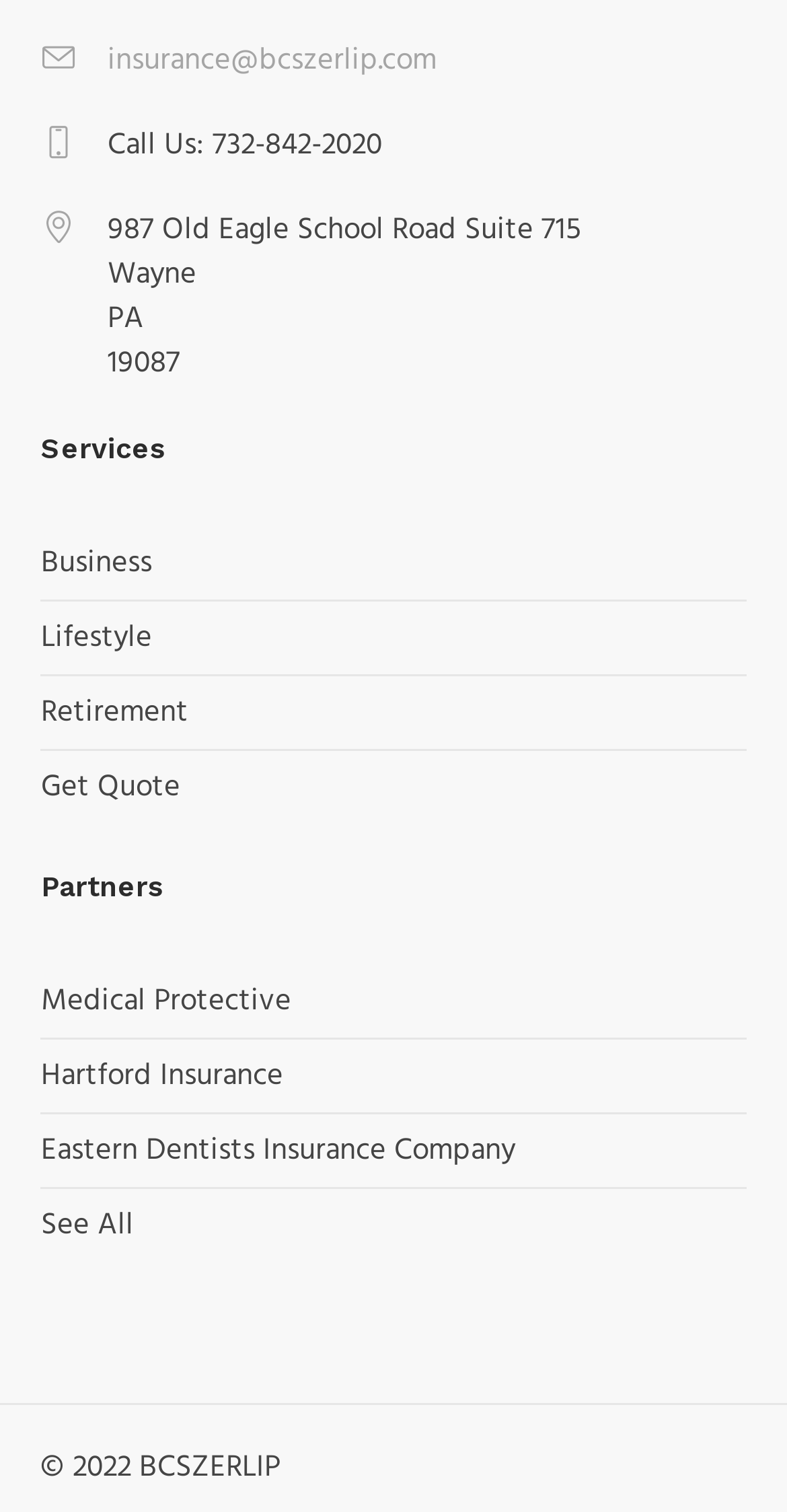What is the copyright year?
Please give a detailed and elaborate answer to the question.

I found the copyright year by looking at the bottom section of the webpage, where the copyright information is displayed. The copyright year is written as '© 2022 BCSZERLIP'.